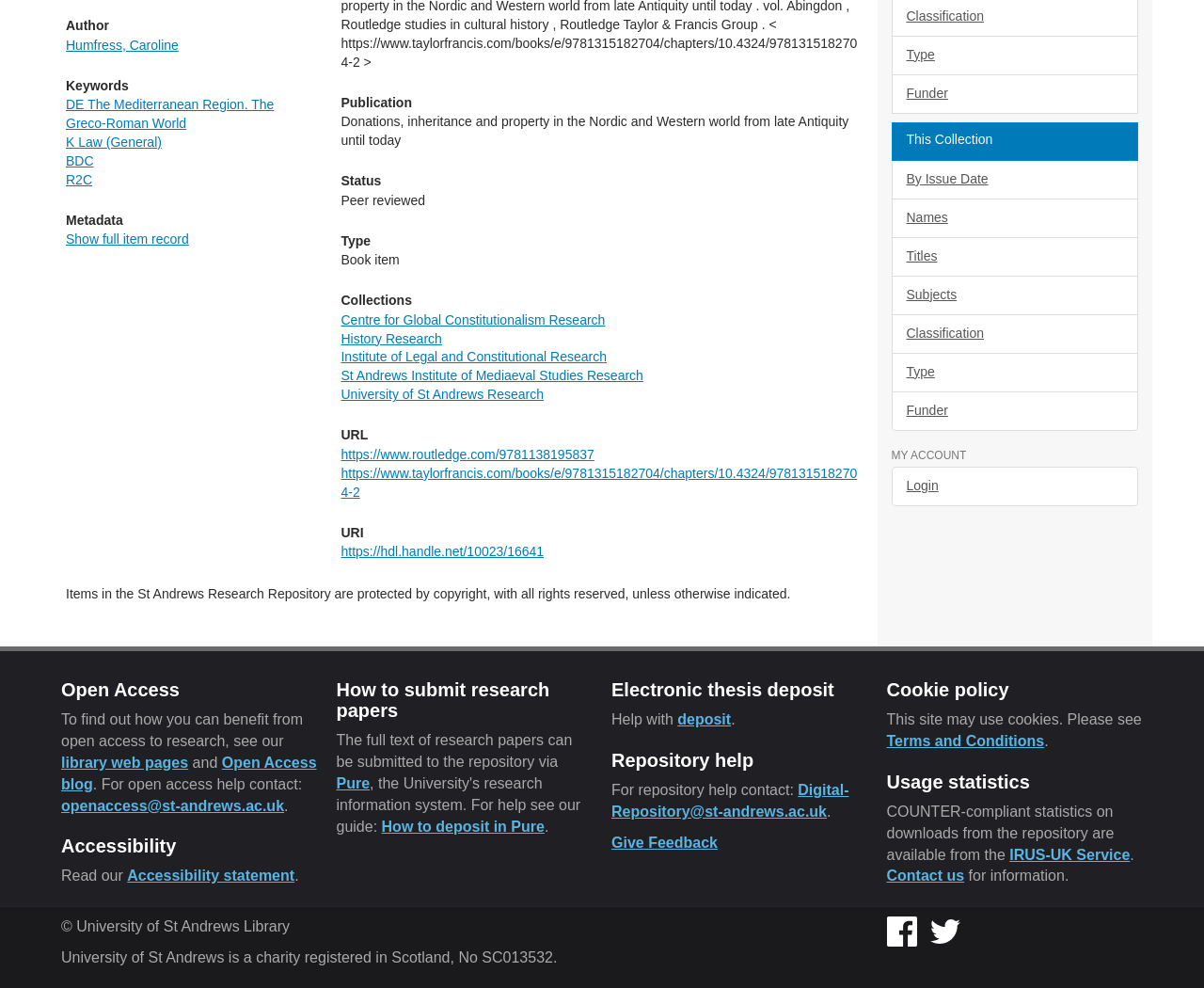Predict the bounding box of the UI element that fits this description: "Learn More".

None